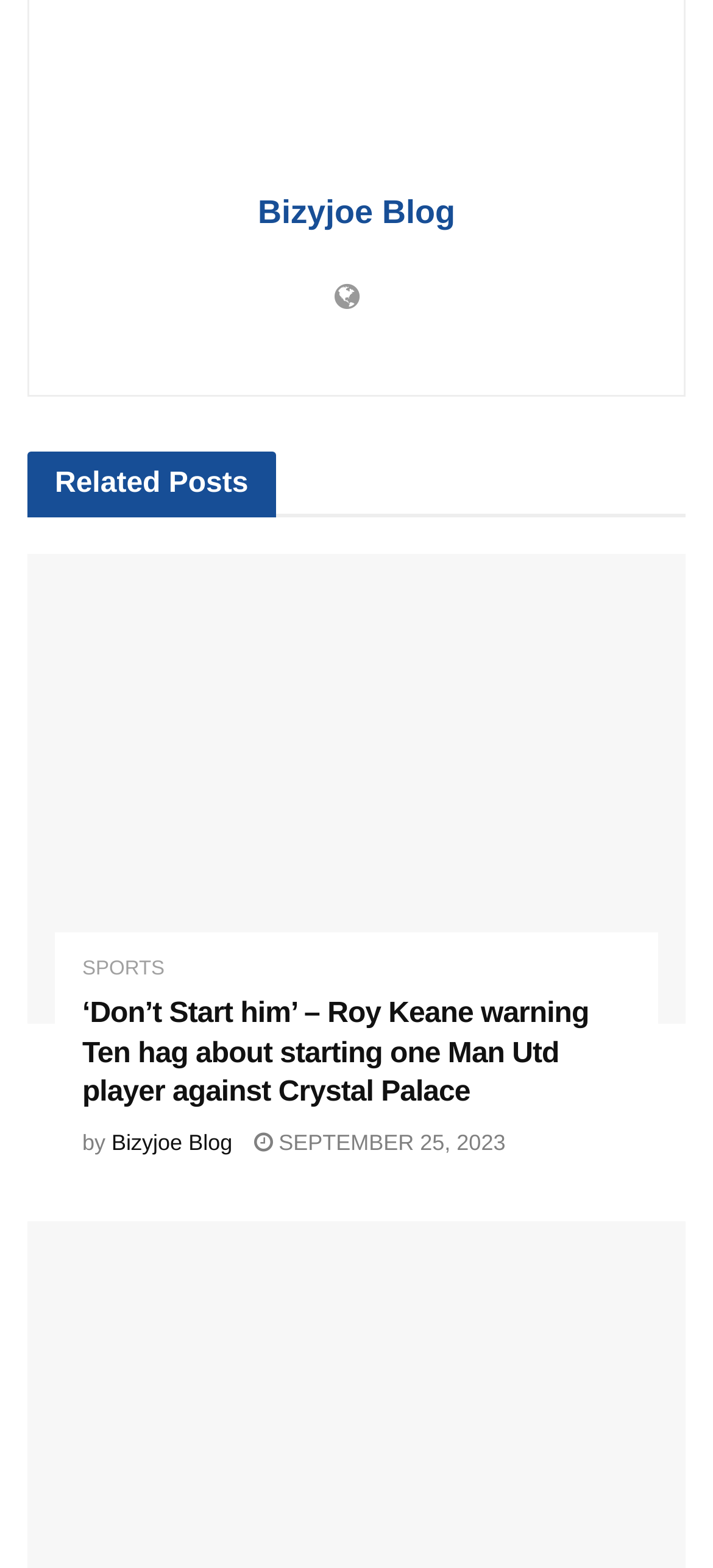Please identify the bounding box coordinates of the element I need to click to follow this instruction: "Click on the blog title".

[0.118, 0.122, 0.882, 0.151]